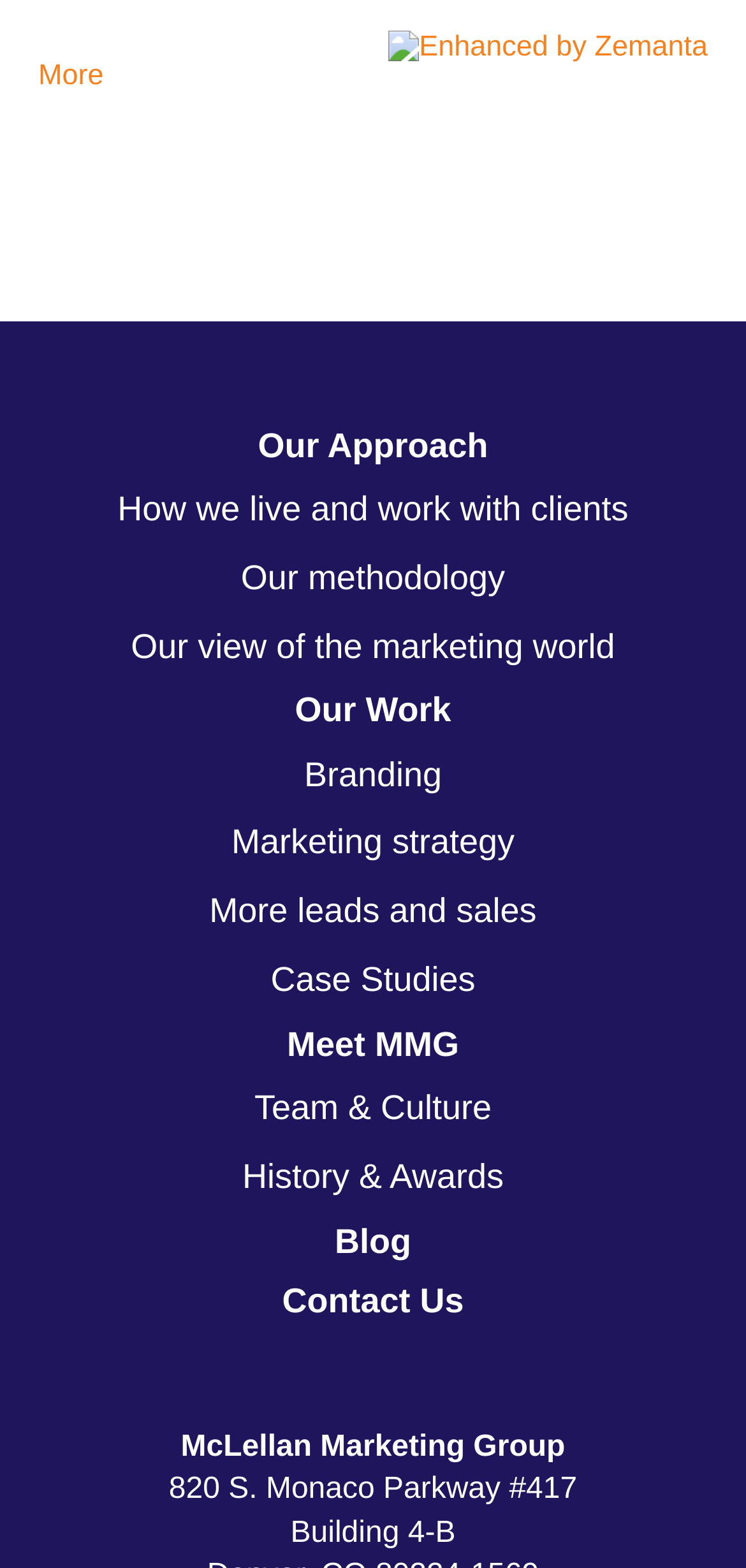How many sections are there in the main menu?
Please provide a single word or phrase in response based on the screenshot.

4